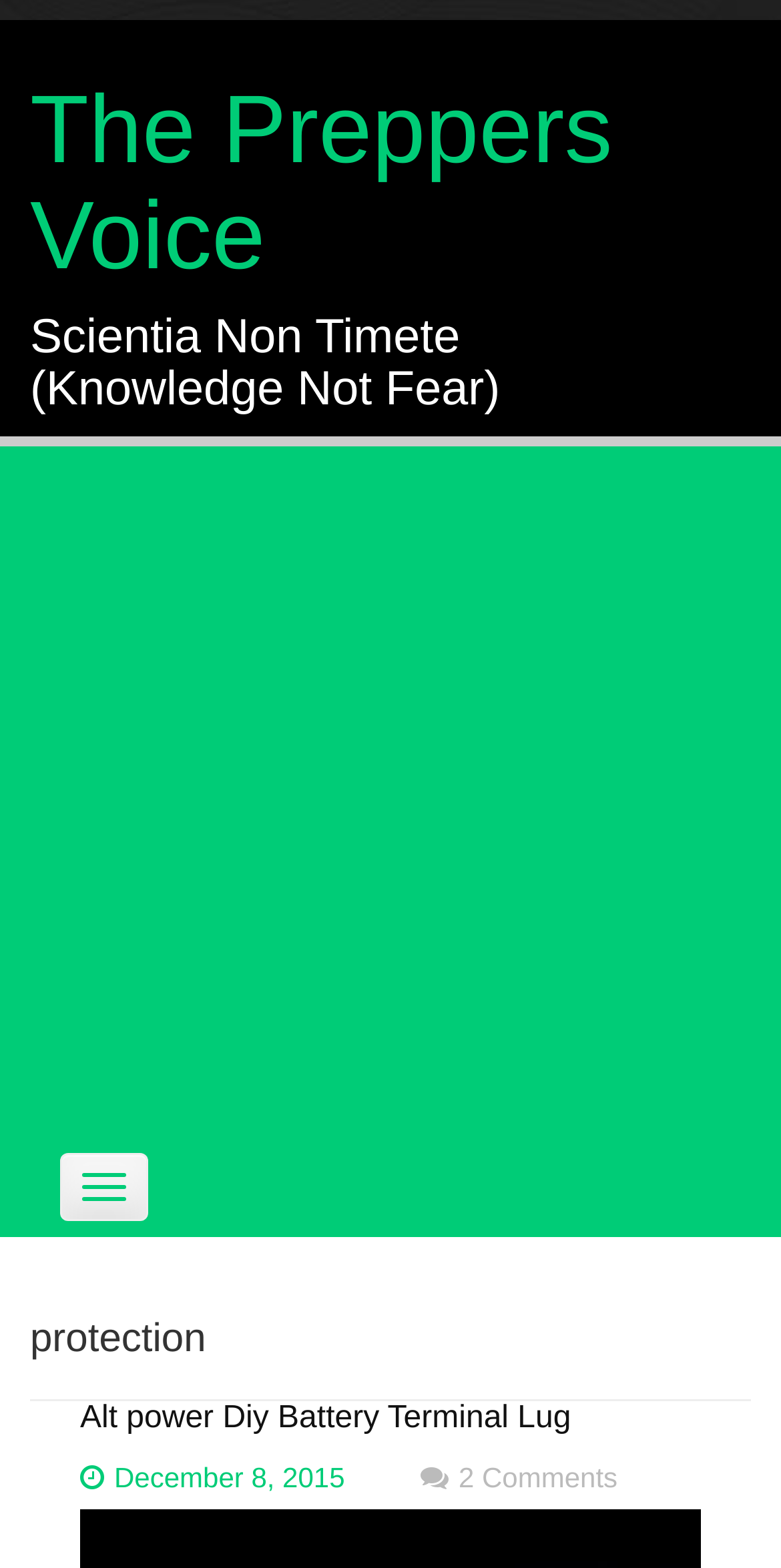From the webpage screenshot, identify the region described by aria-label="Advertisement" name="aswift_1" title="Advertisement". Provide the bounding box coordinates as (top-left x, top-left y, bottom-right x, bottom-right y), with each value being a floating point number between 0 and 1.

[0.0, 0.298, 1.0, 0.713]